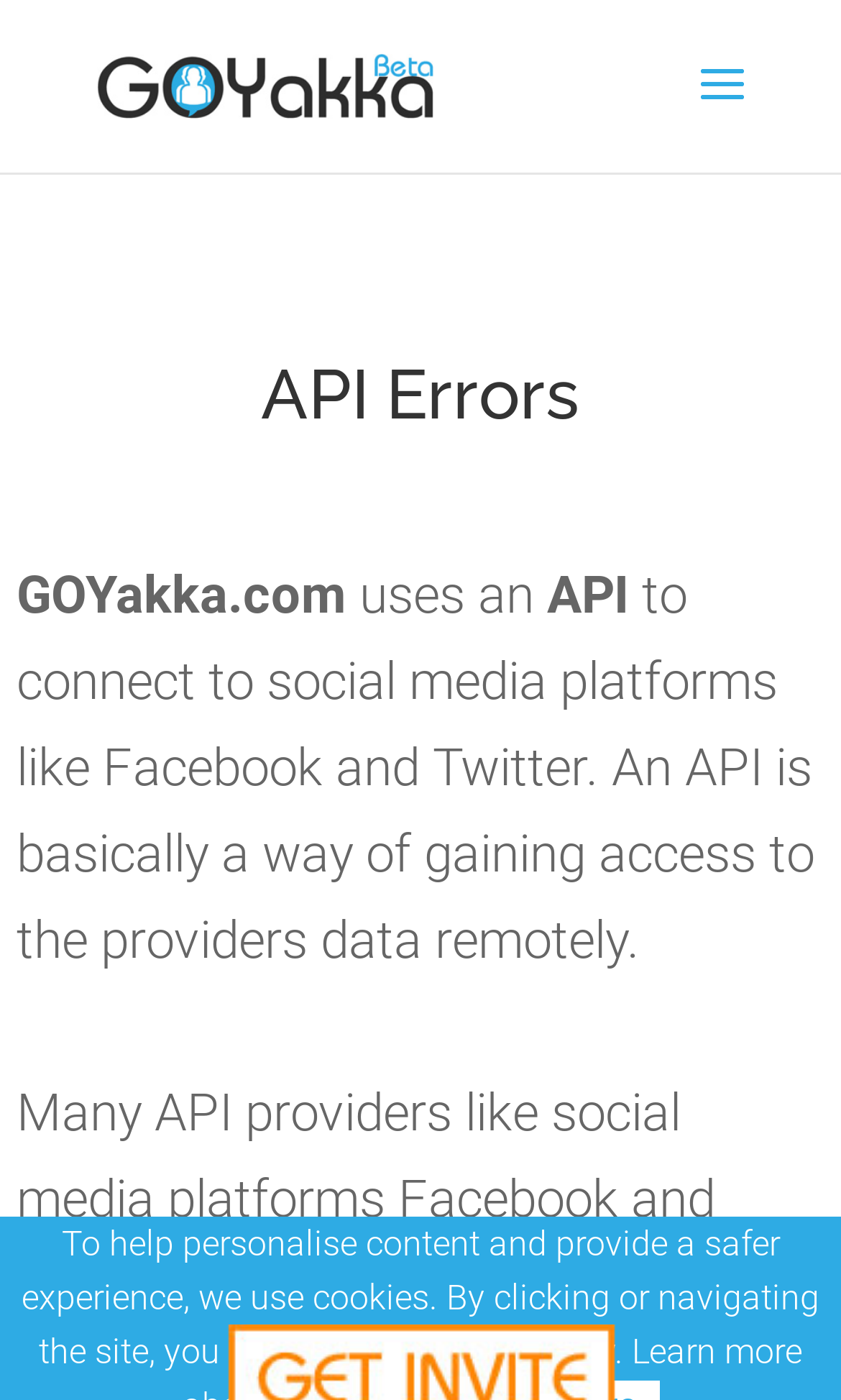What social media platforms are mentioned?
From the image, respond using a single word or phrase.

Facebook and Twitter